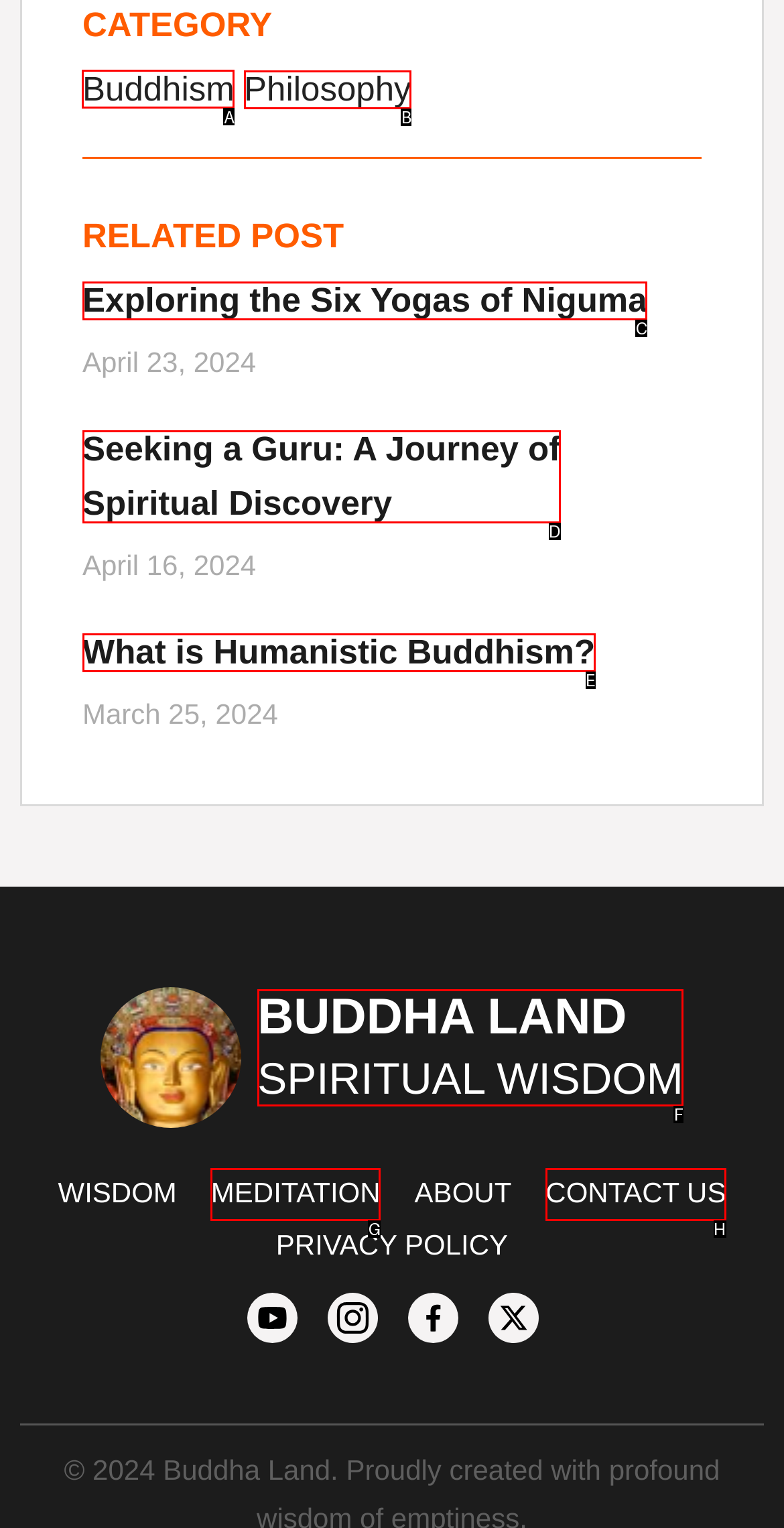Indicate which red-bounded element should be clicked to perform the task: Click on the 'Buddhism' link Answer with the letter of the correct option.

A